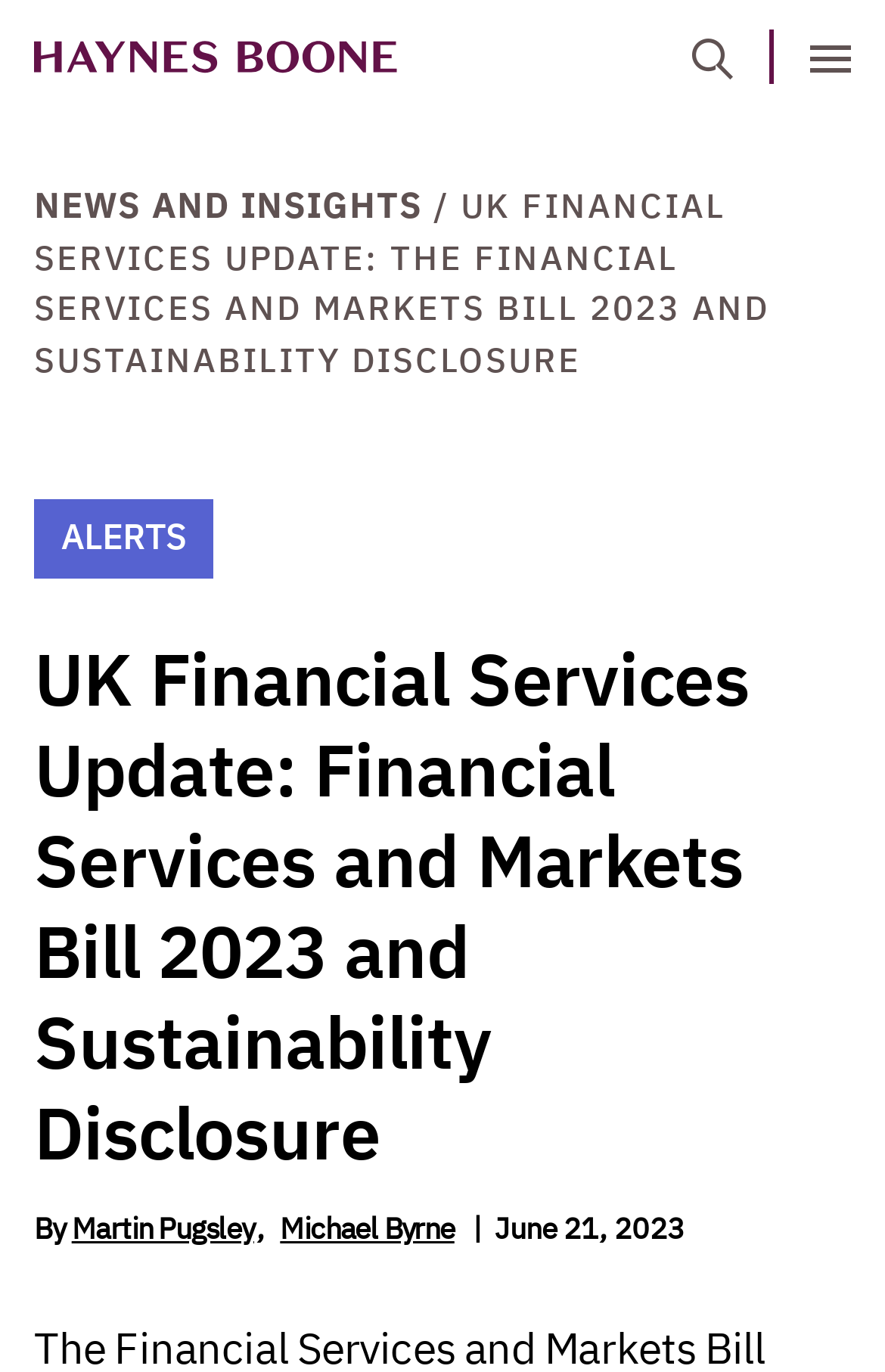Please provide a comprehensive answer to the question below using the information from the image: What is the date of the article?

The date of the article can be found at the bottom of the webpage, where it says 'June 21, 2023' next to the authors' names.